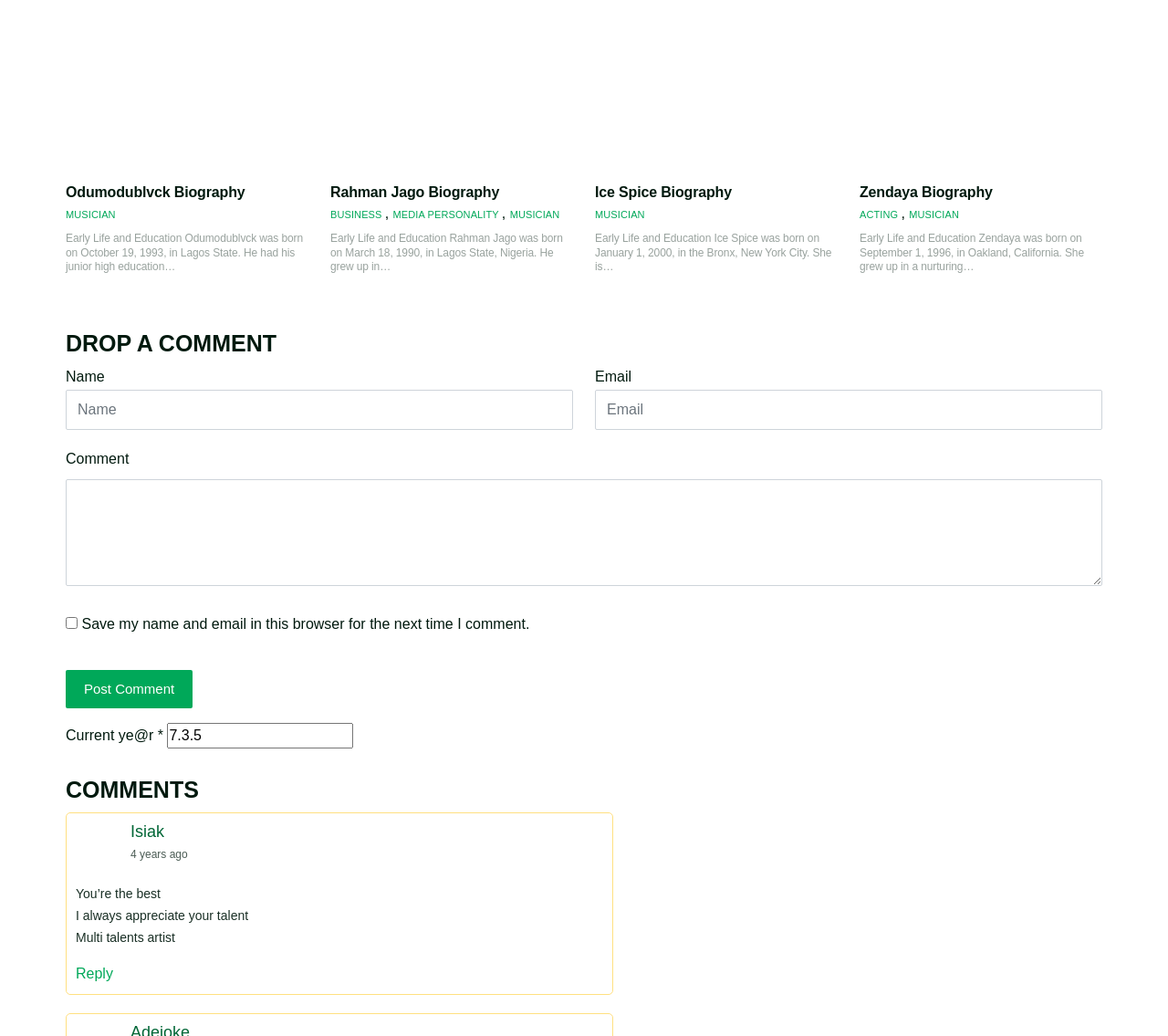Can you find the bounding box coordinates for the element to click on to achieve the instruction: "Reply to Isiak"?

[0.065, 0.932, 0.097, 0.947]